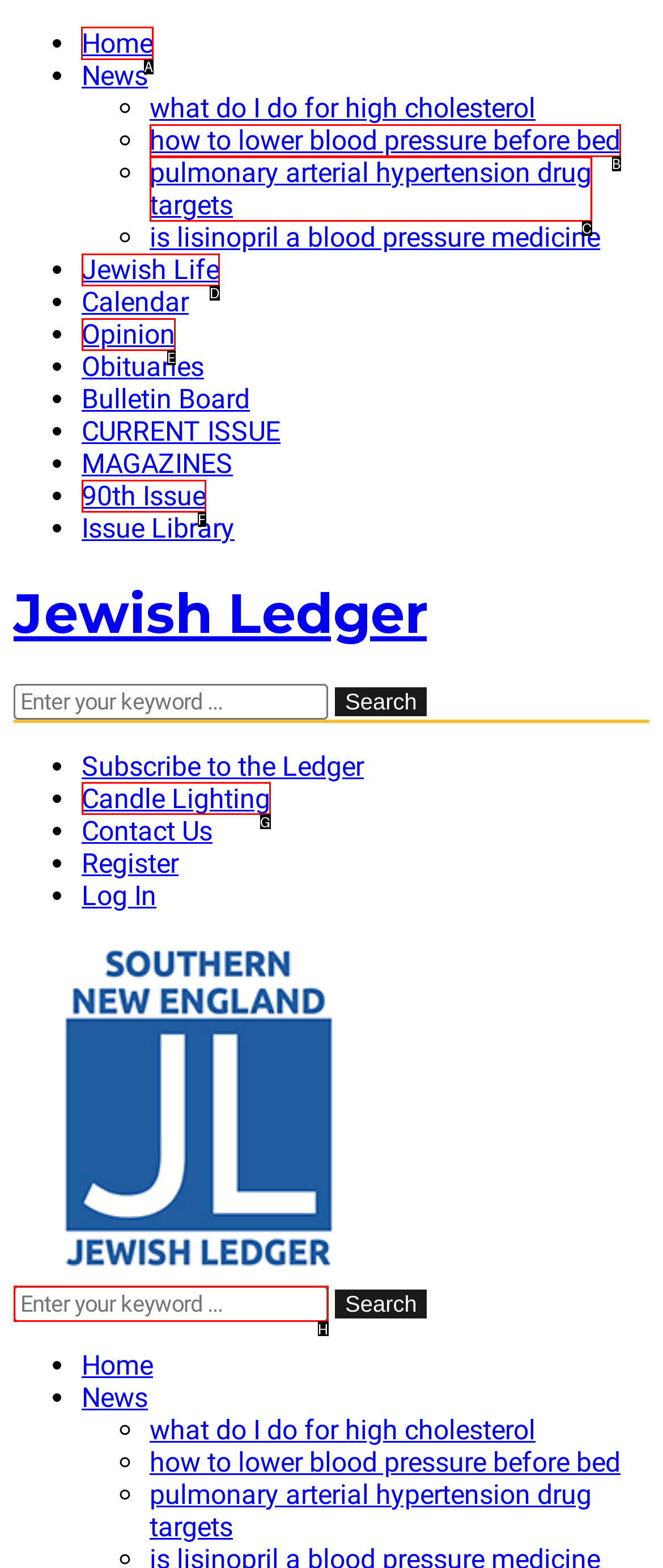Please identify the correct UI element to click for the task: Go to Home page Respond with the letter of the appropriate option.

A